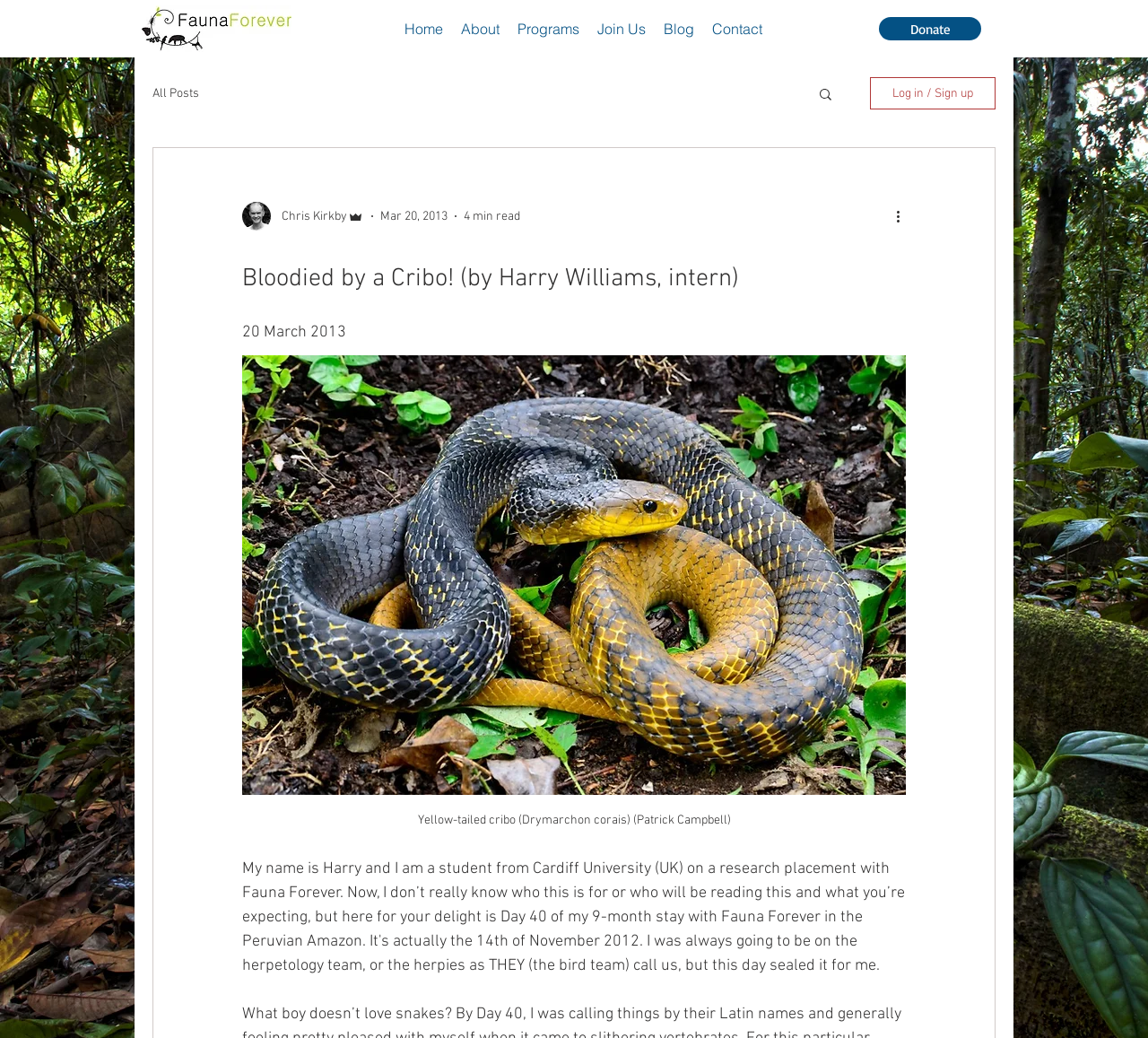Please indicate the bounding box coordinates of the element's region to be clicked to achieve the instruction: "Search for a blog post". Provide the coordinates as four float numbers between 0 and 1, i.e., [left, top, right, bottom].

[0.712, 0.083, 0.727, 0.101]